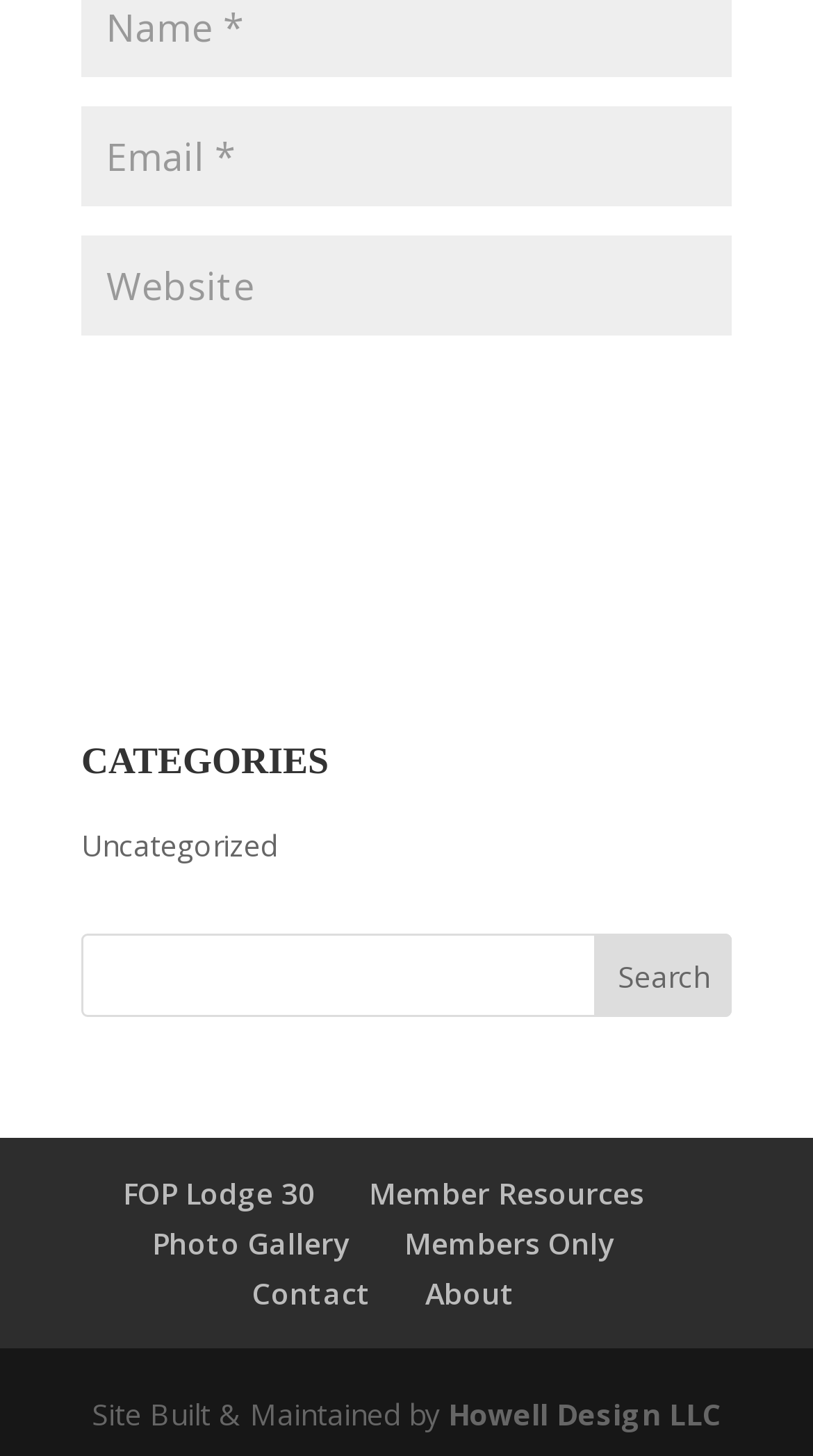How many links are listed below the 'CATEGORIES' heading?
Look at the screenshot and give a one-word or phrase answer.

6